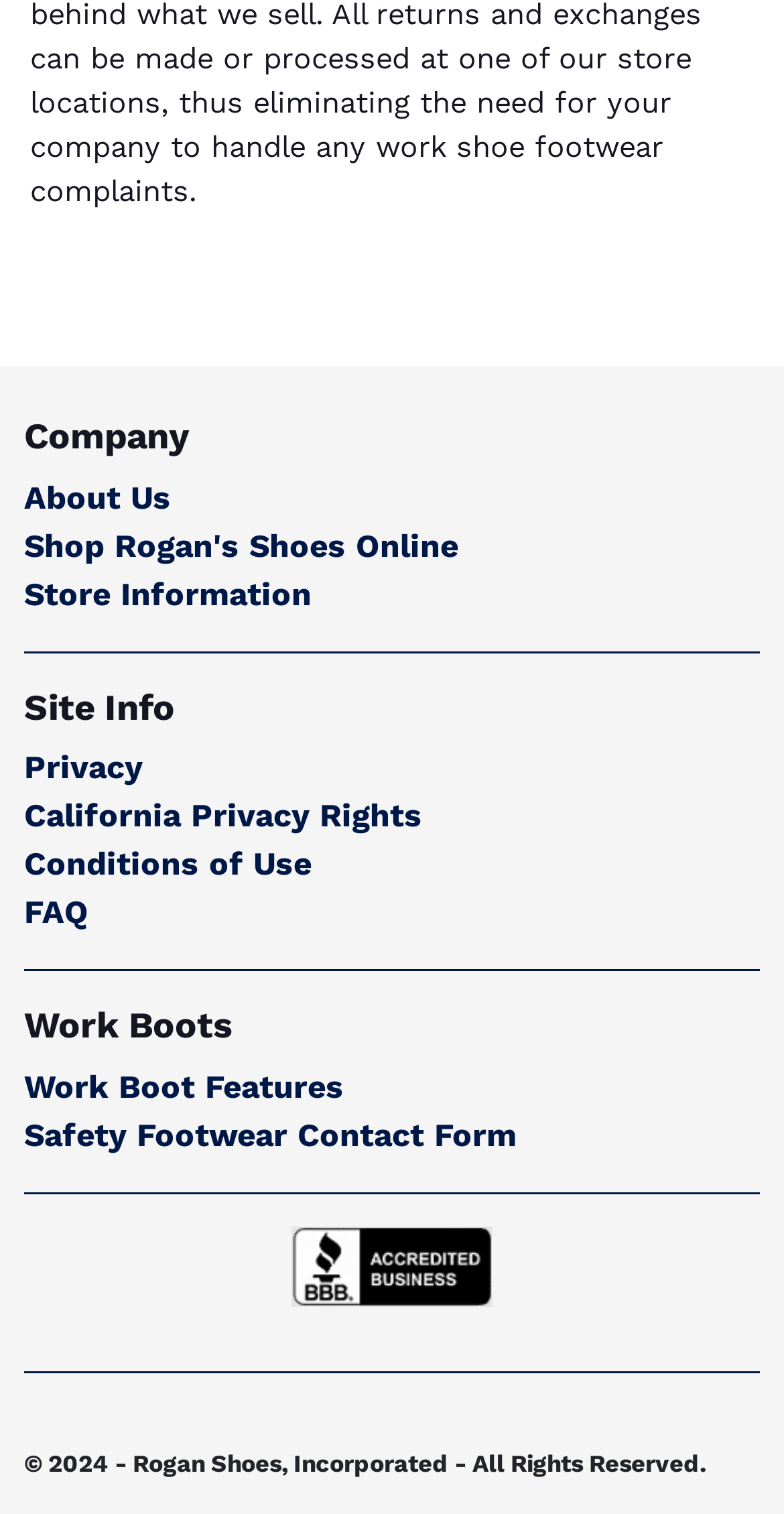Locate the bounding box for the described UI element: "Store Information". Ensure the coordinates are four float numbers between 0 and 1, formatted as [left, top, right, bottom].

[0.031, 0.379, 0.397, 0.405]